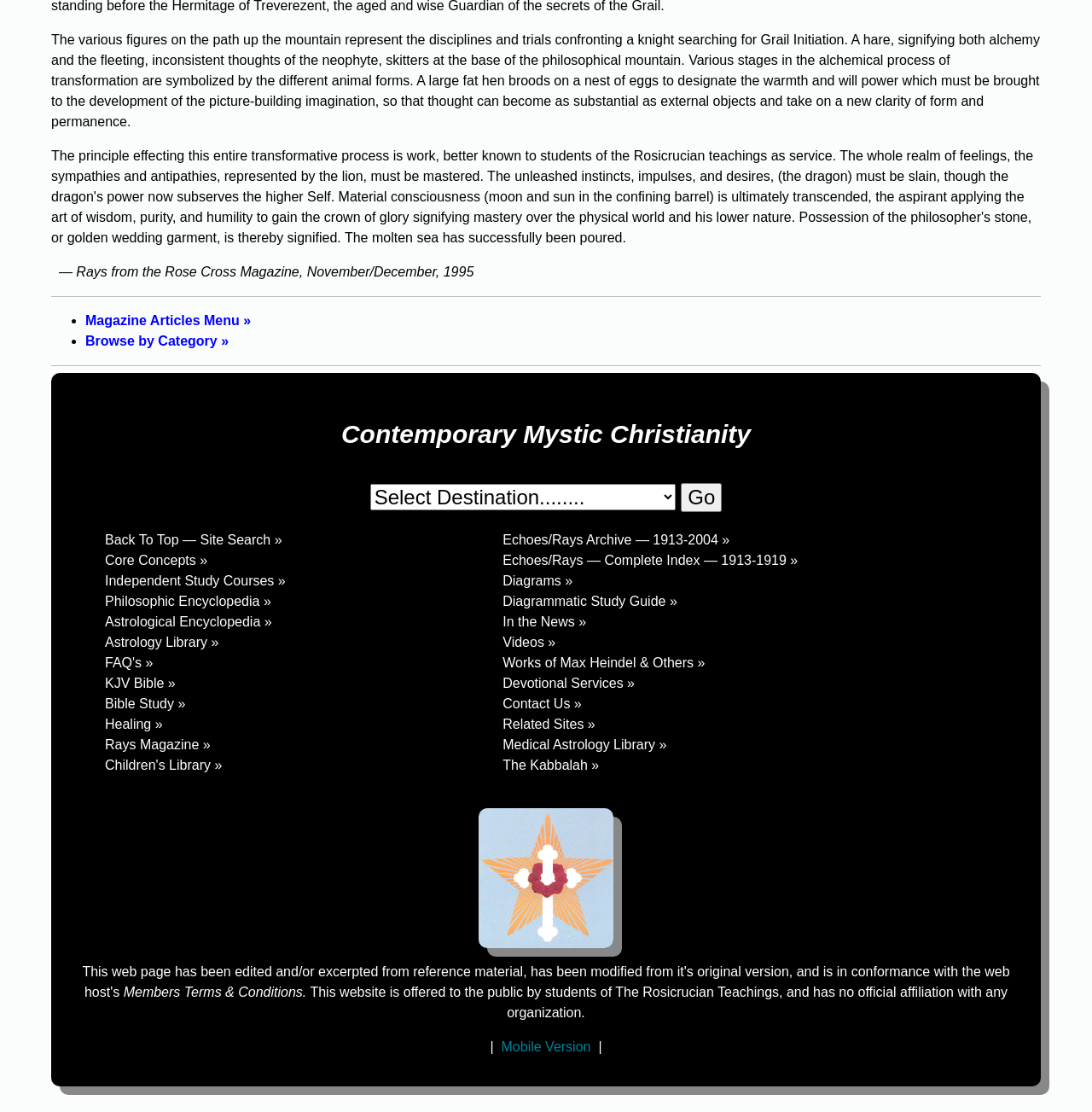Please identify the bounding box coordinates of the element's region that needs to be clicked to fulfill the following instruction: "Browse by category". The bounding box coordinates should consist of four float numbers between 0 and 1, i.e., [left, top, right, bottom].

[0.078, 0.3, 0.209, 0.313]